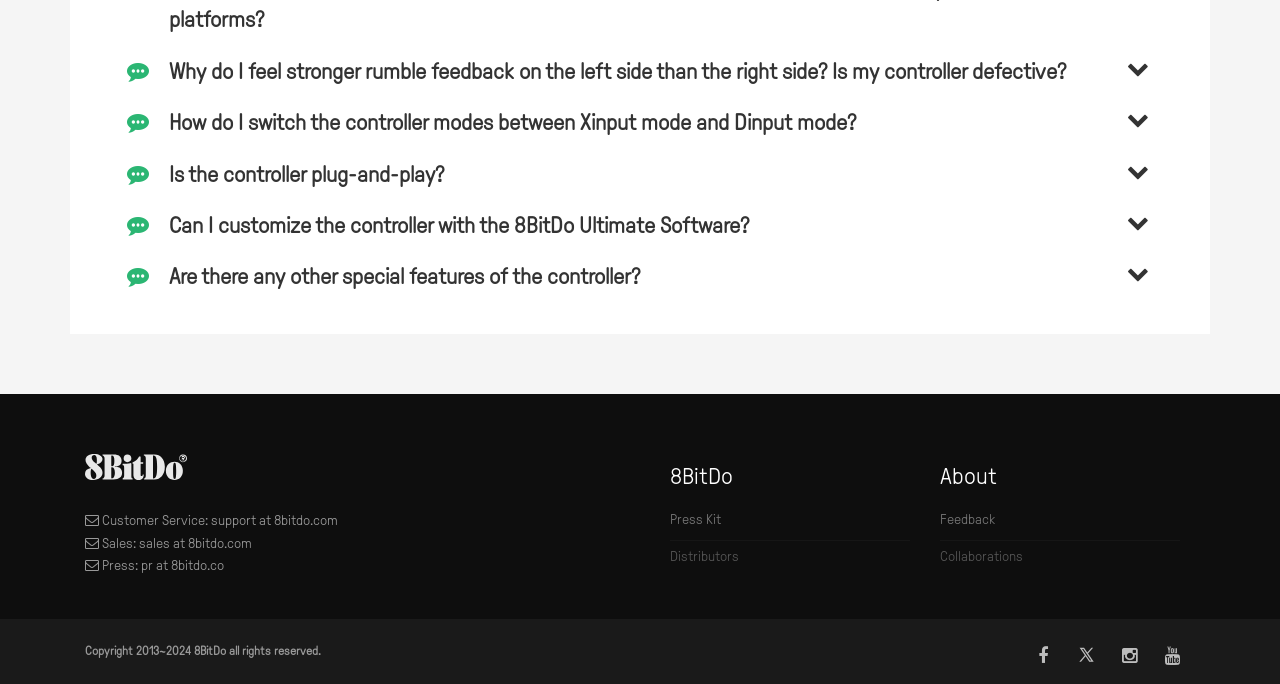Provide the bounding box coordinates for the specified HTML element described in this description: "Press Kit". The coordinates should be four float numbers ranging from 0 to 1, in the format [left, top, right, bottom].

[0.523, 0.749, 0.563, 0.771]